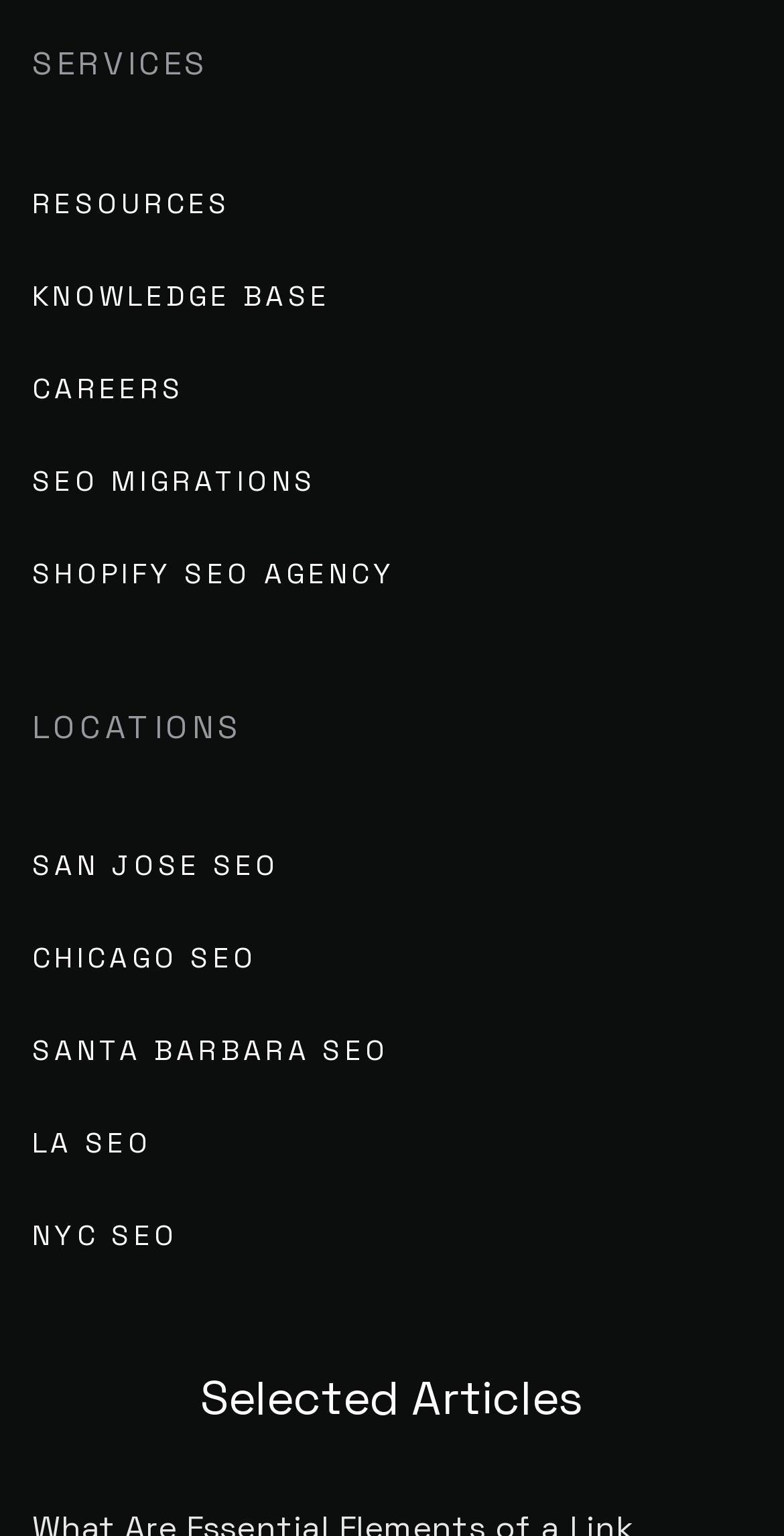Could you find the bounding box coordinates of the clickable area to complete this instruction: "Click on RESOURCES"?

[0.041, 0.107, 0.295, 0.157]